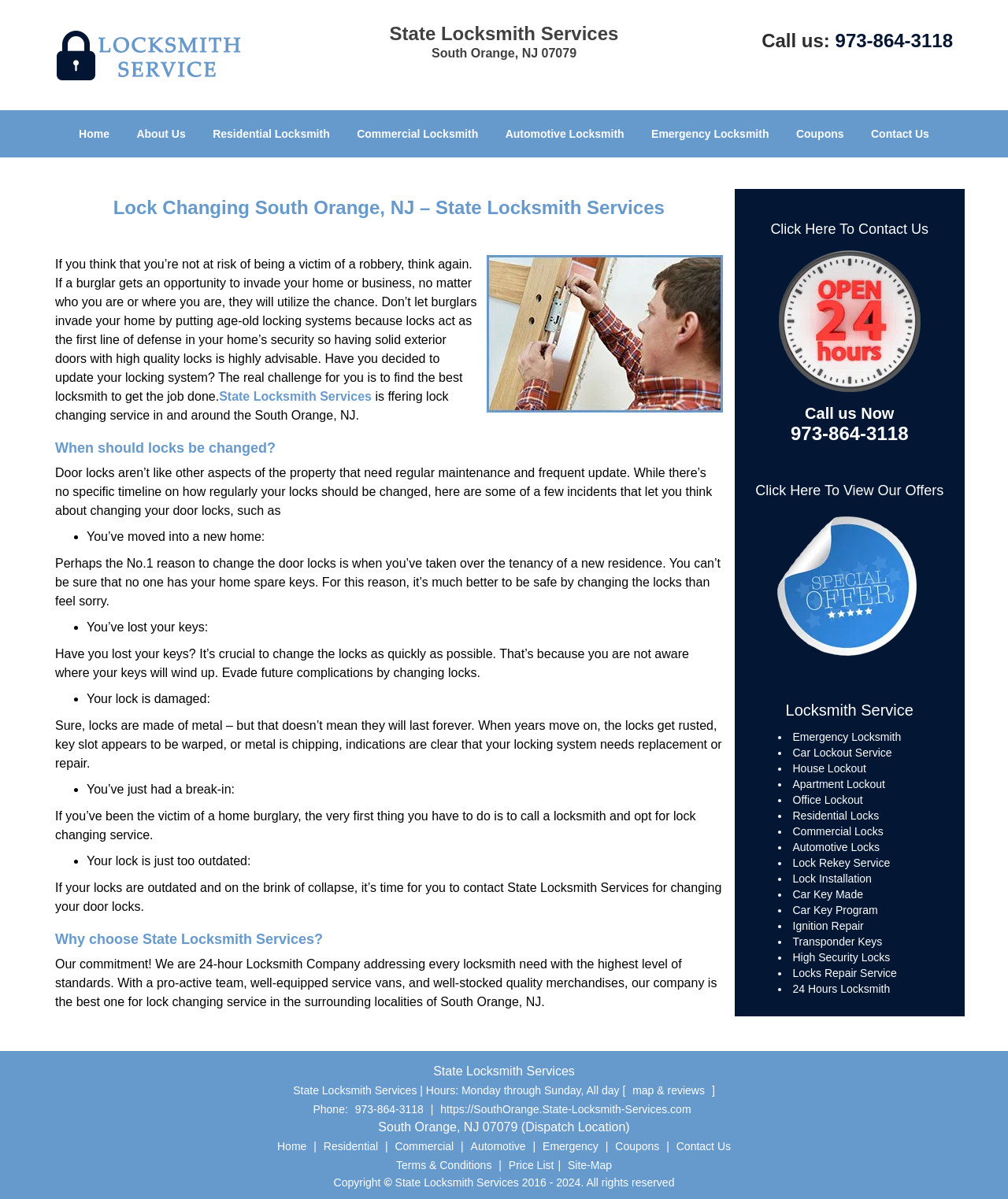Can you specify the bounding box coordinates of the area that needs to be clicked to fulfill the following instruction: "Call the phone number"?

[0.829, 0.025, 0.945, 0.043]